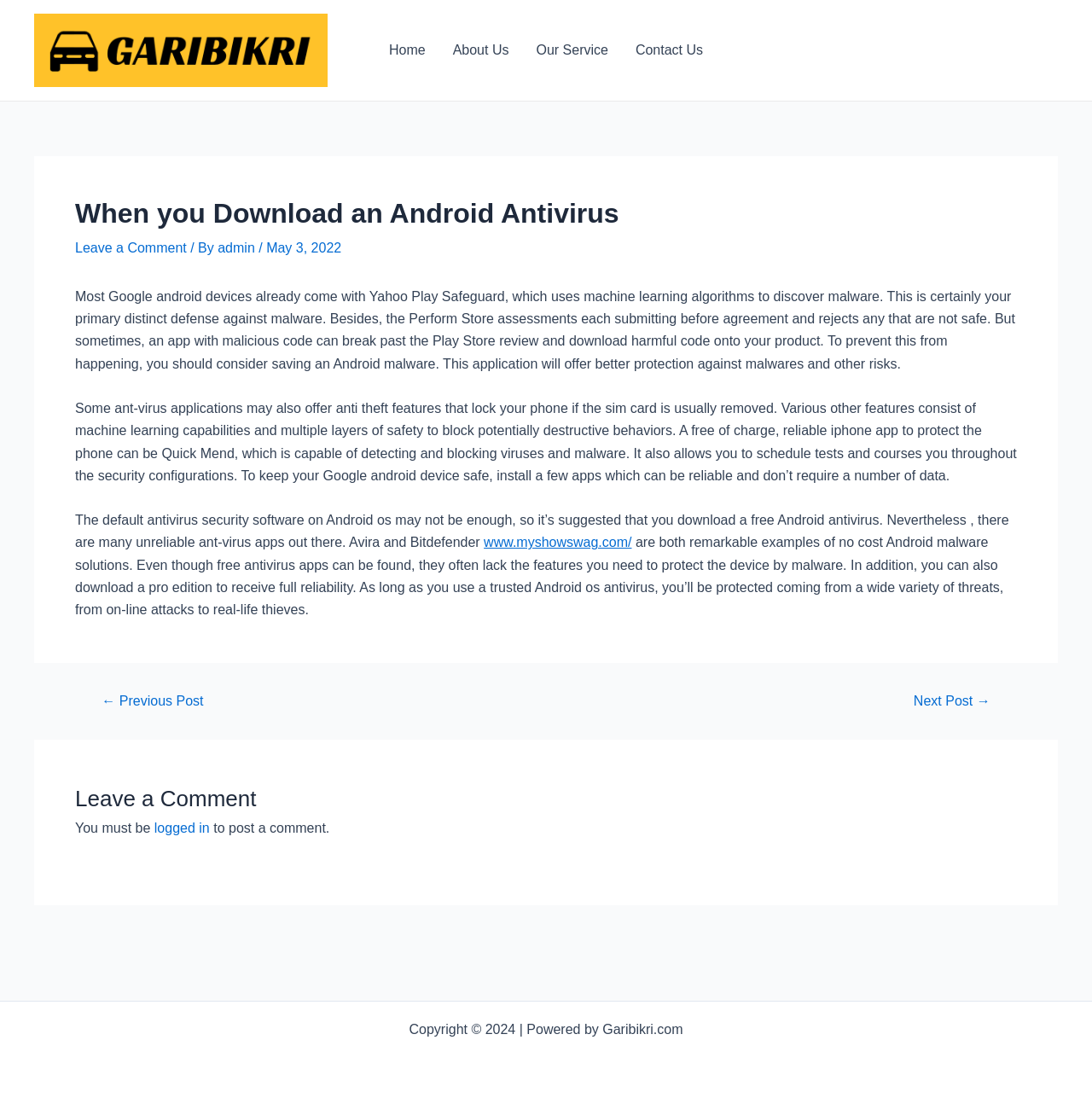Find the bounding box coordinates of the clickable area required to complete the following action: "Click on the 'Our Service' link".

[0.478, 0.026, 0.569, 0.065]